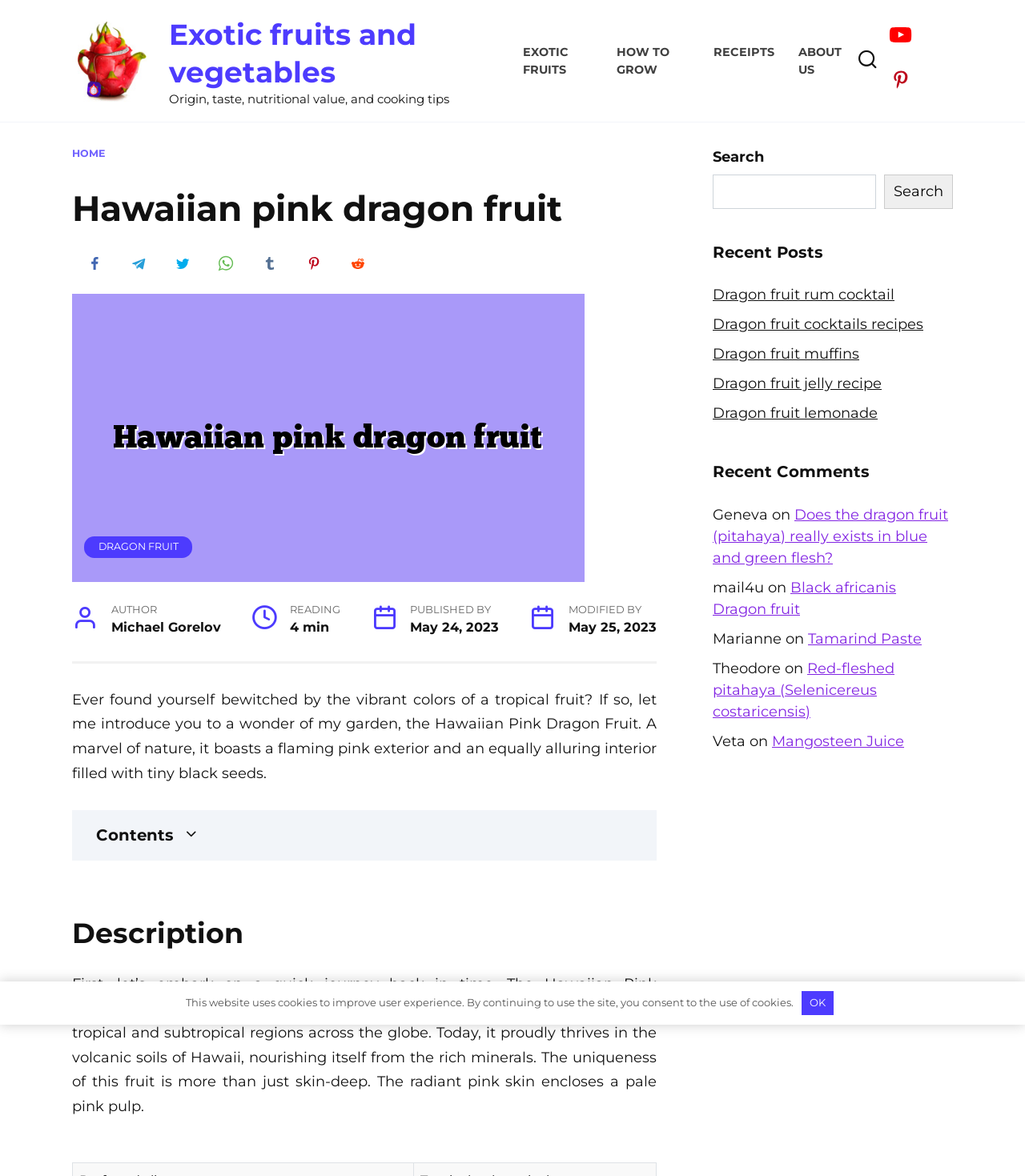Please specify the bounding box coordinates for the clickable region that will help you carry out the instruction: "Read the 'Description' section".

[0.07, 0.78, 0.641, 0.808]